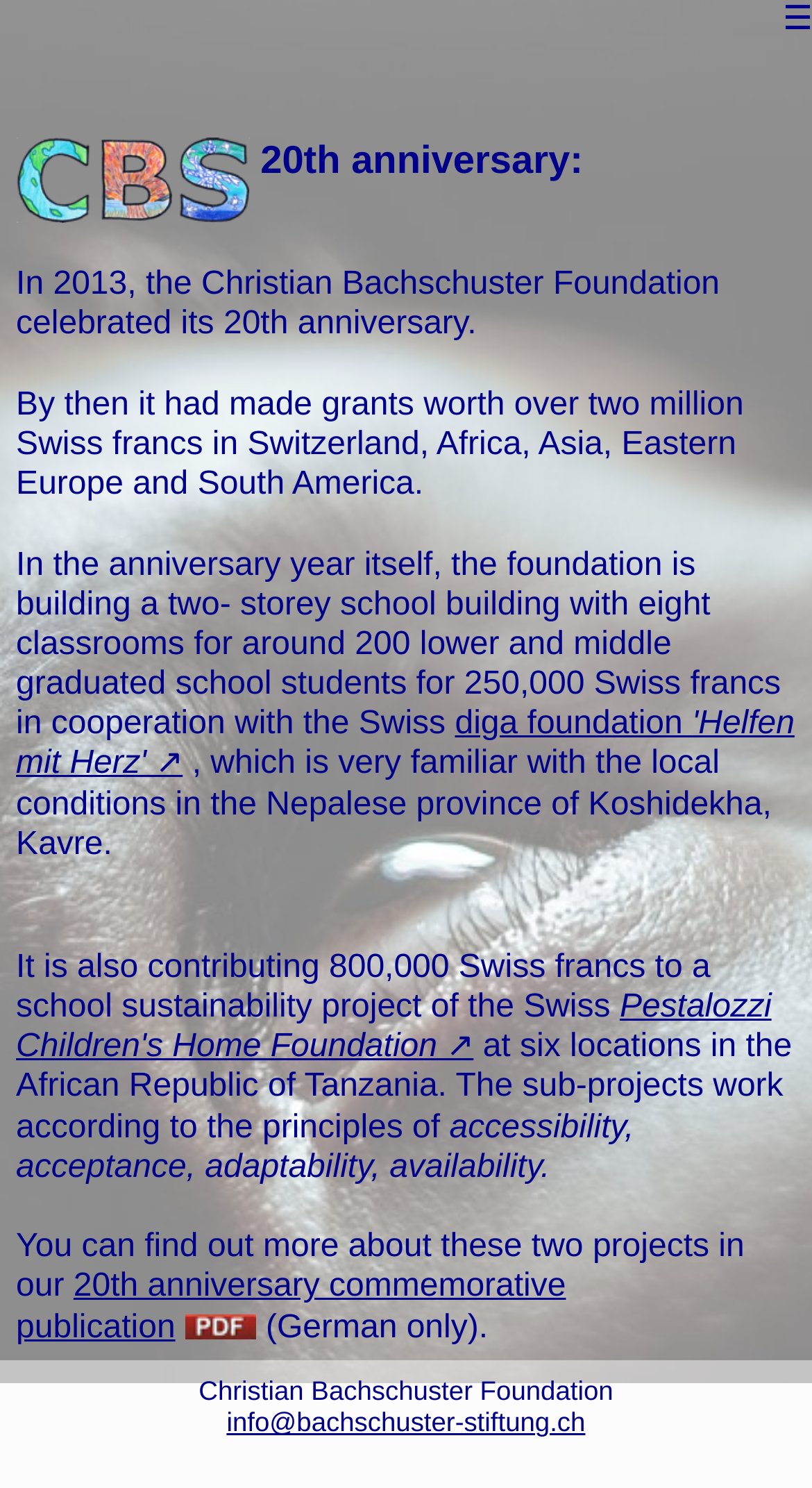How many locations are involved in the school sustainability project in Tanzania?
Analyze the screenshot and provide a detailed answer to the question.

The webpage states that 'It is also contributing 800,000 Swiss francs to a school sustainability project of the Swiss Pestalozzi Children's Home Foundation at six locations in the African Republic of Tanzania.' This information is provided in the third paragraph of the webpage.